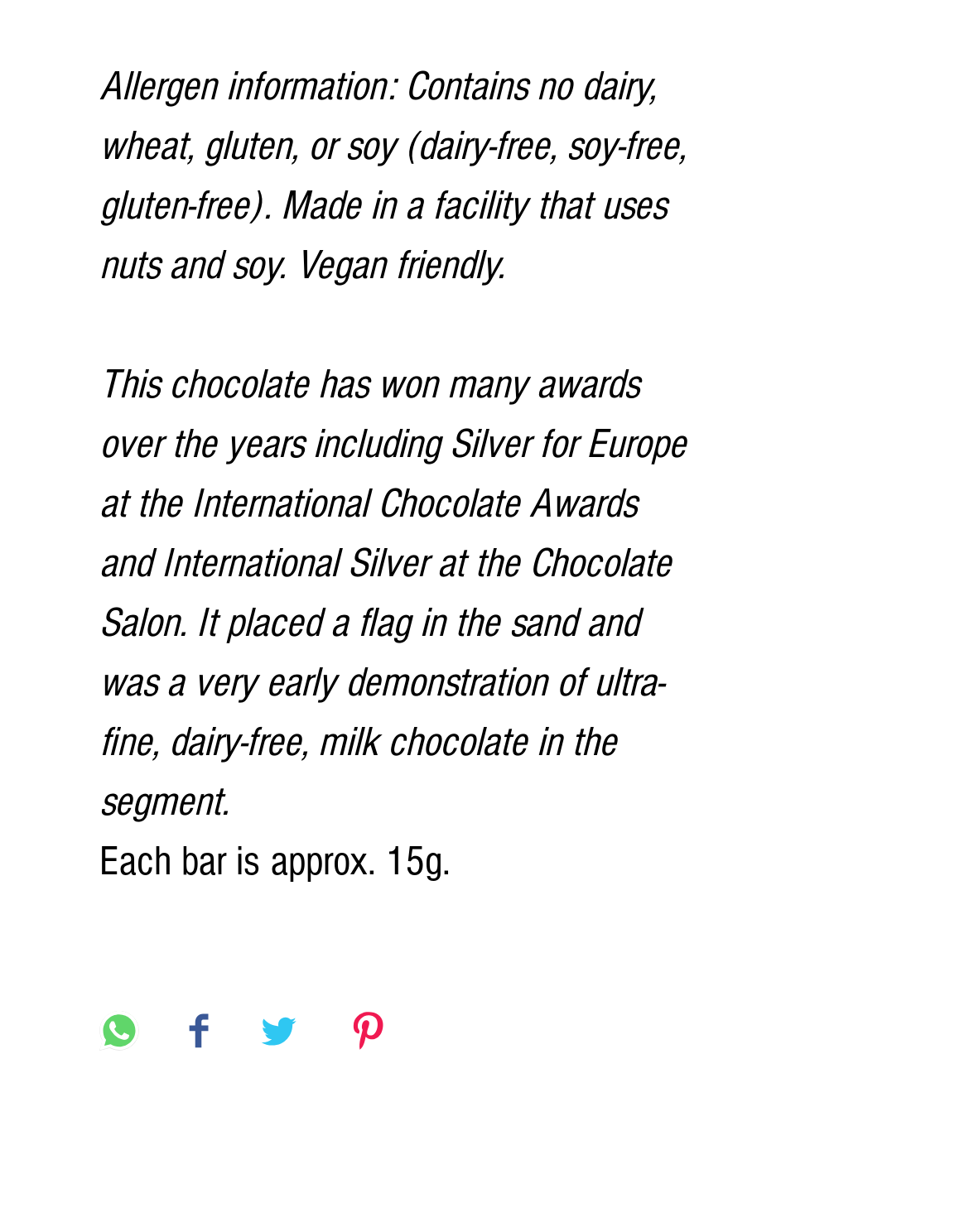How many social media sharing options are available?
Please answer the question with as much detail as possible using the screenshot.

There are four button elements with images, each corresponding to a different social media platform: WhatsApp, Facebook, Twitter, and Pinterest. These buttons allow users to share the product information on their preferred social media platforms.